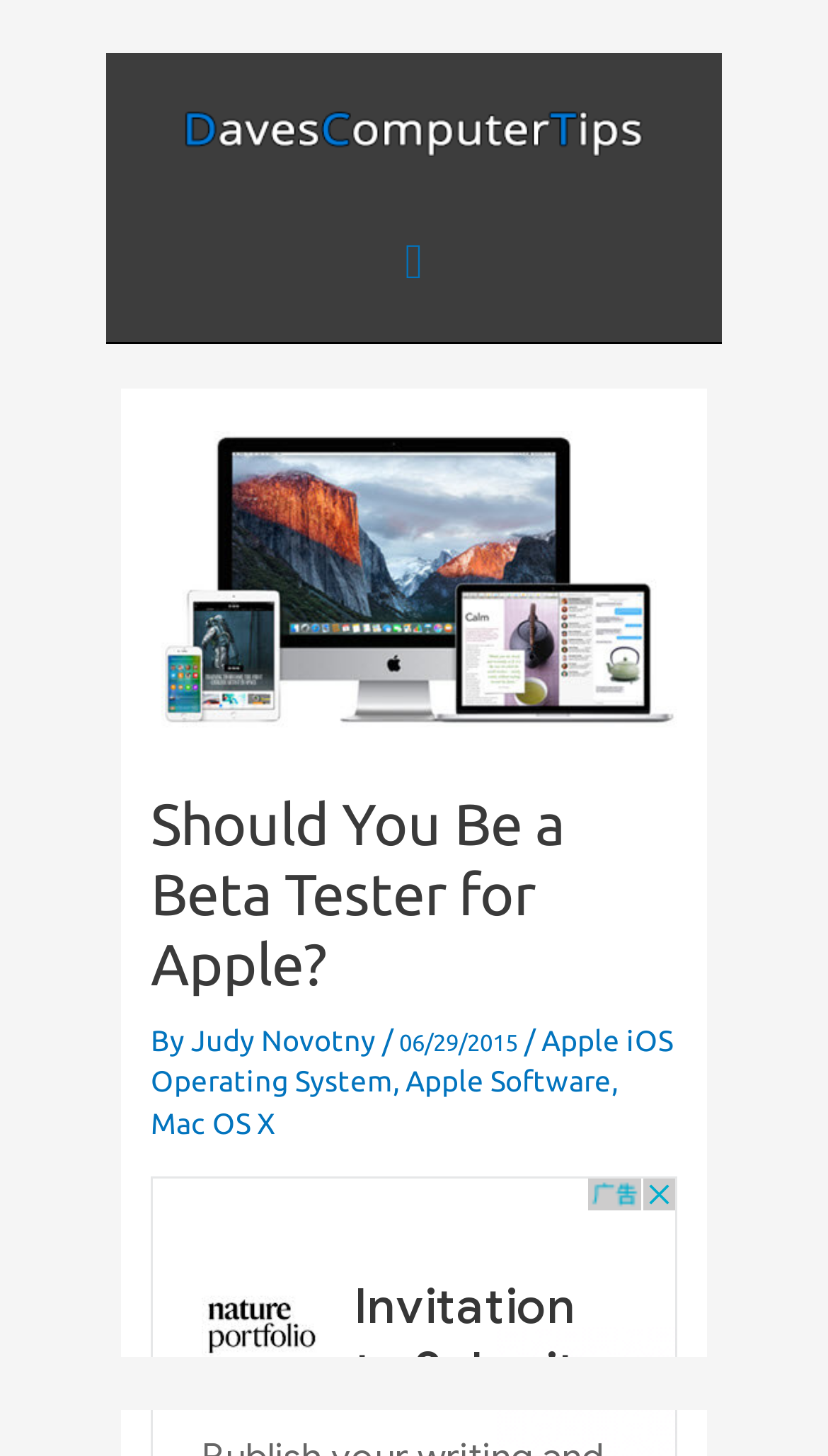Is the main menu expanded?
Using the image, provide a detailed and thorough answer to the question.

I determined the state of the main menu by looking at the button element with the text 'Main Menu' which has an attribute 'expanded' set to 'False', indicating the main menu is not expanded.